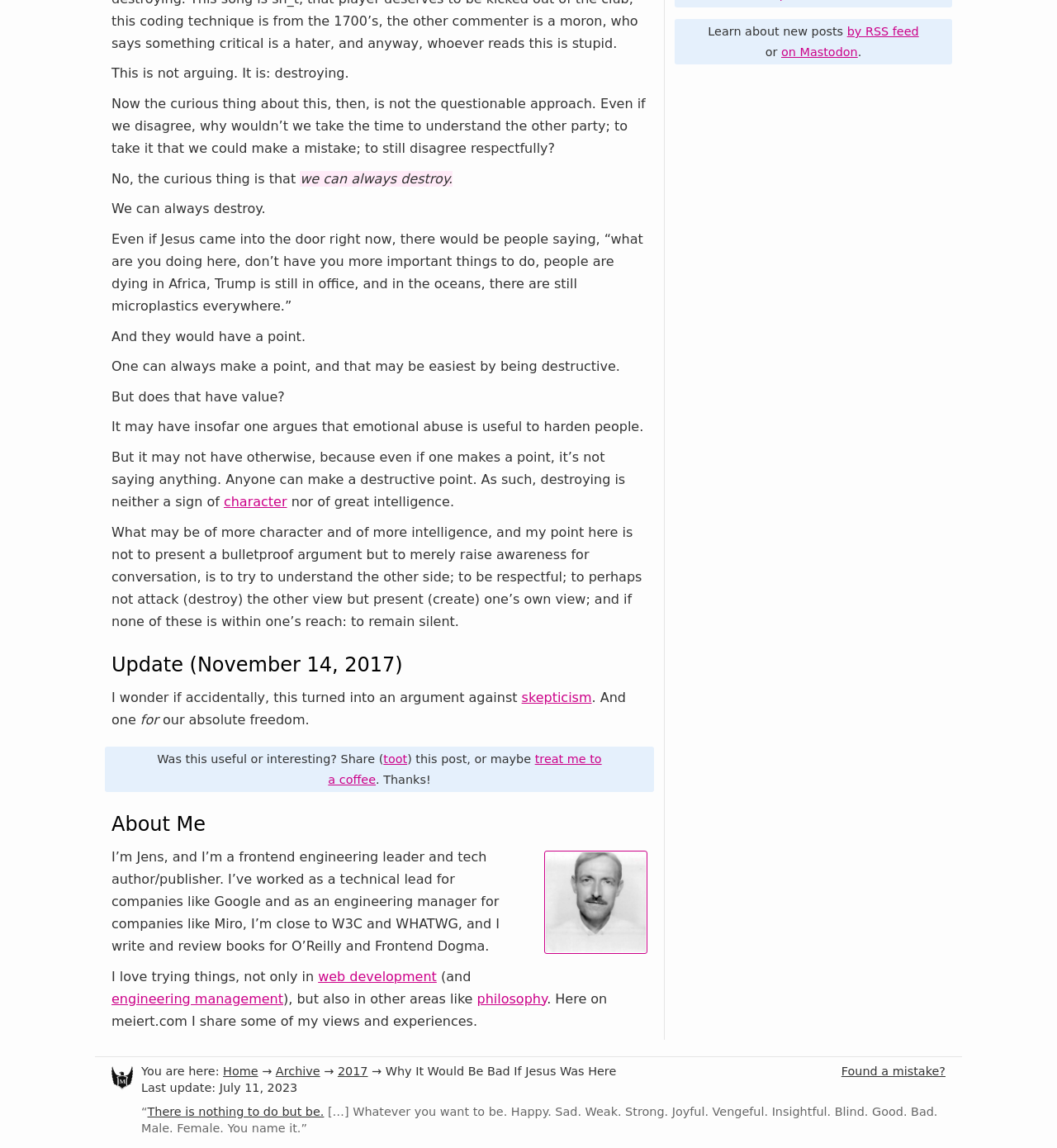Bounding box coordinates must be specified in the format (top-left x, top-left y, bottom-right x, bottom-right y). All values should be floating point numbers between 0 and 1. What are the bounding box coordinates of the UI element described as: web development

[0.301, 0.844, 0.413, 0.857]